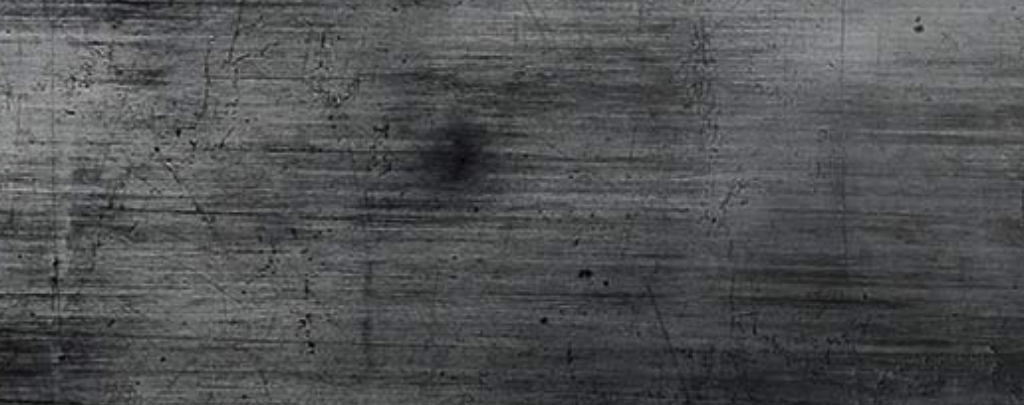Refer to the image and provide an in-depth answer to the question: 
What is the surface characterized by?

The image features a textured, metallic surface, characterized by a series of subtle scratches and a weathered appearance, which reflects the craftsmanship and depth associated with high-quality drum tracks and sound engineering.